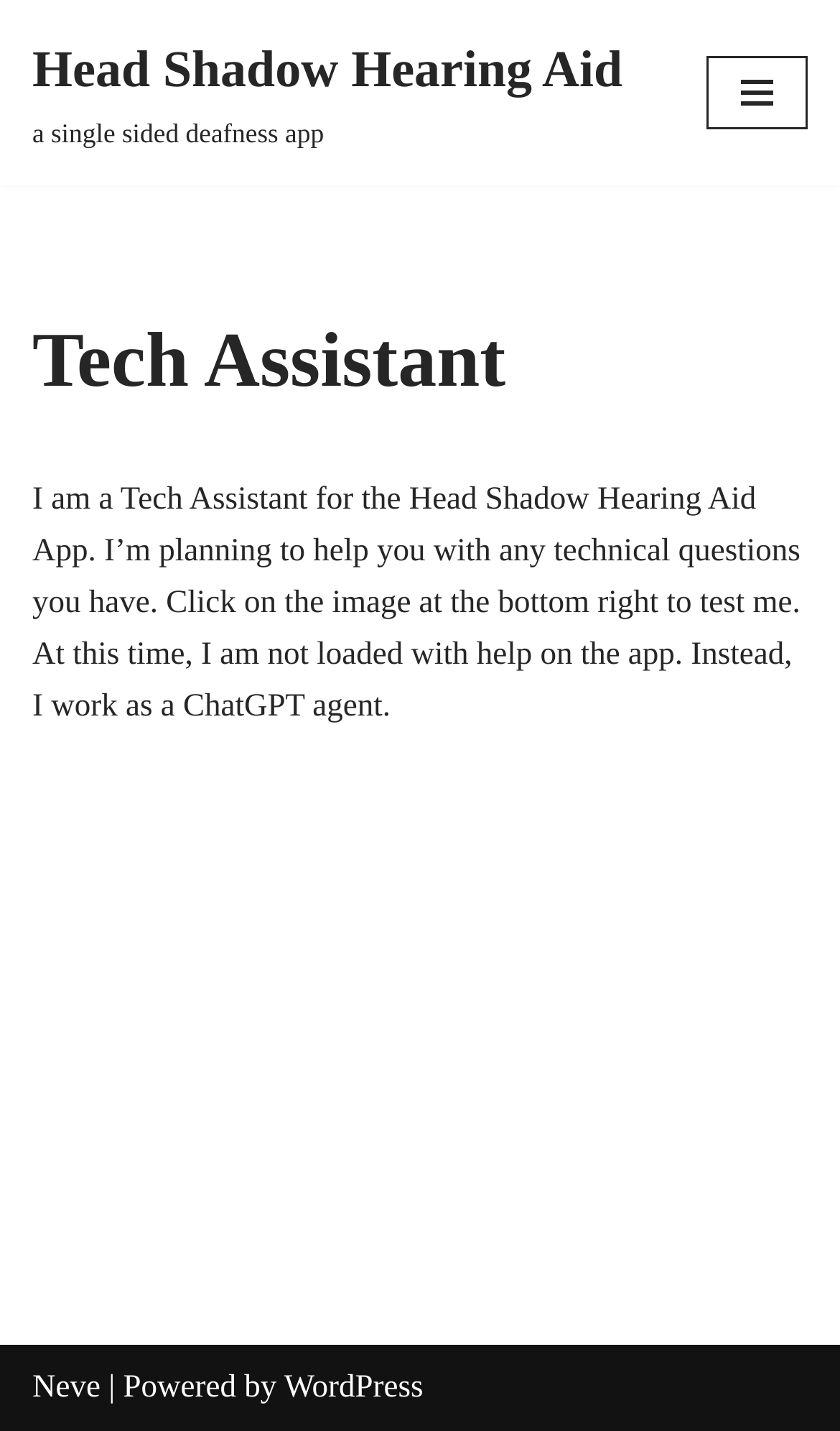Using the information in the image, could you please answer the following question in detail:
What is the purpose of the Tech Assistant?

Based on the webpage content, the Tech Assistant is intended to assist users with any technical questions they may have regarding the Head Shadow Hearing Aid App. This is explicitly stated in the StaticText element, which provides a brief introduction to the Tech Assistant's role.